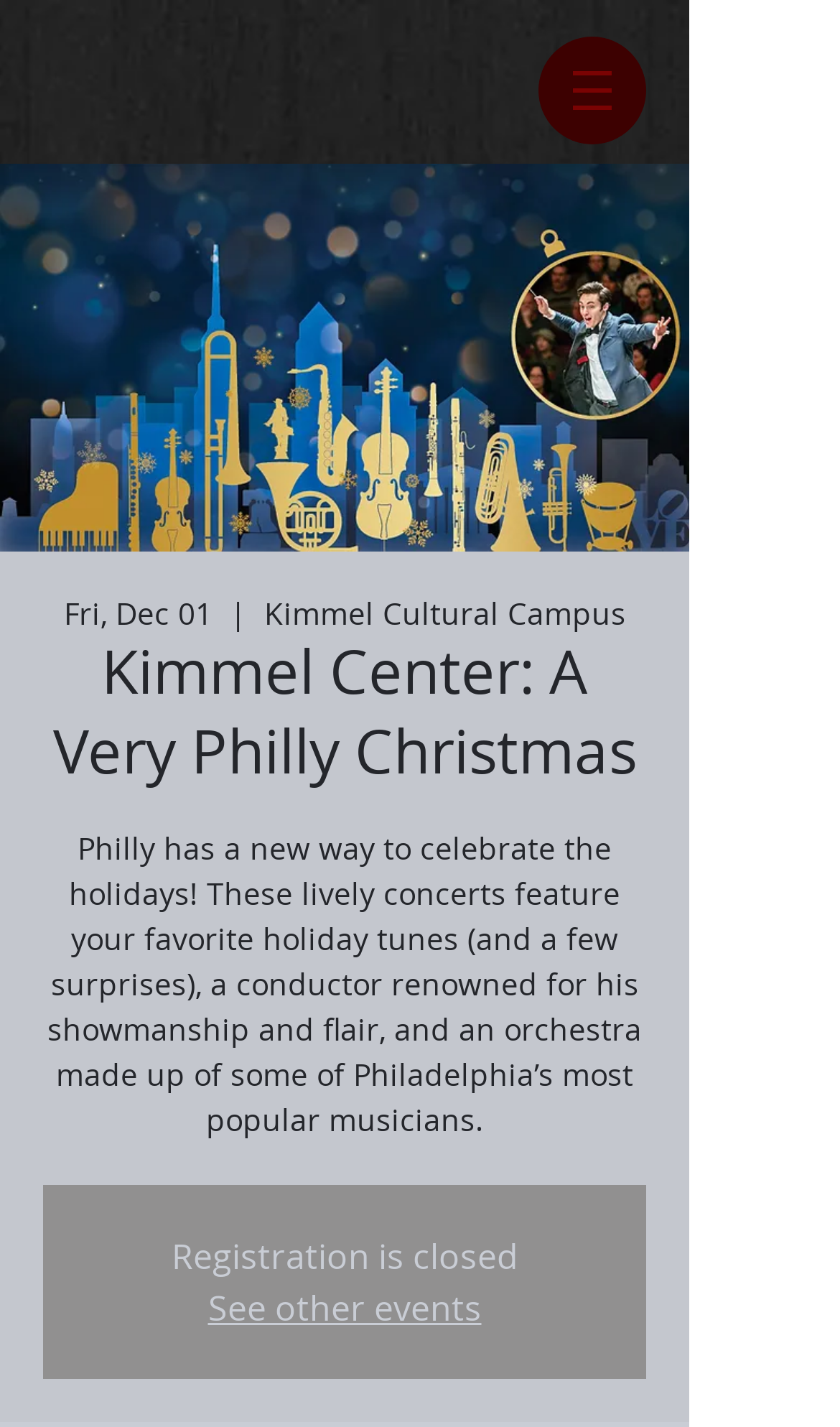What can you do on the webpage?
Please use the image to provide an in-depth answer to the question.

I found a link element with the text 'See other events' which suggests that the webpage allows users to view other events. This link is located near the bottom of the page, indicating it is a secondary action available to users.